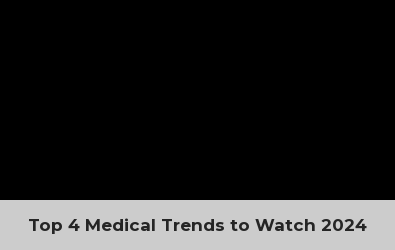What do the orange pills symbolize?
Refer to the image and provide a one-word or short phrase answer.

Medical treatment